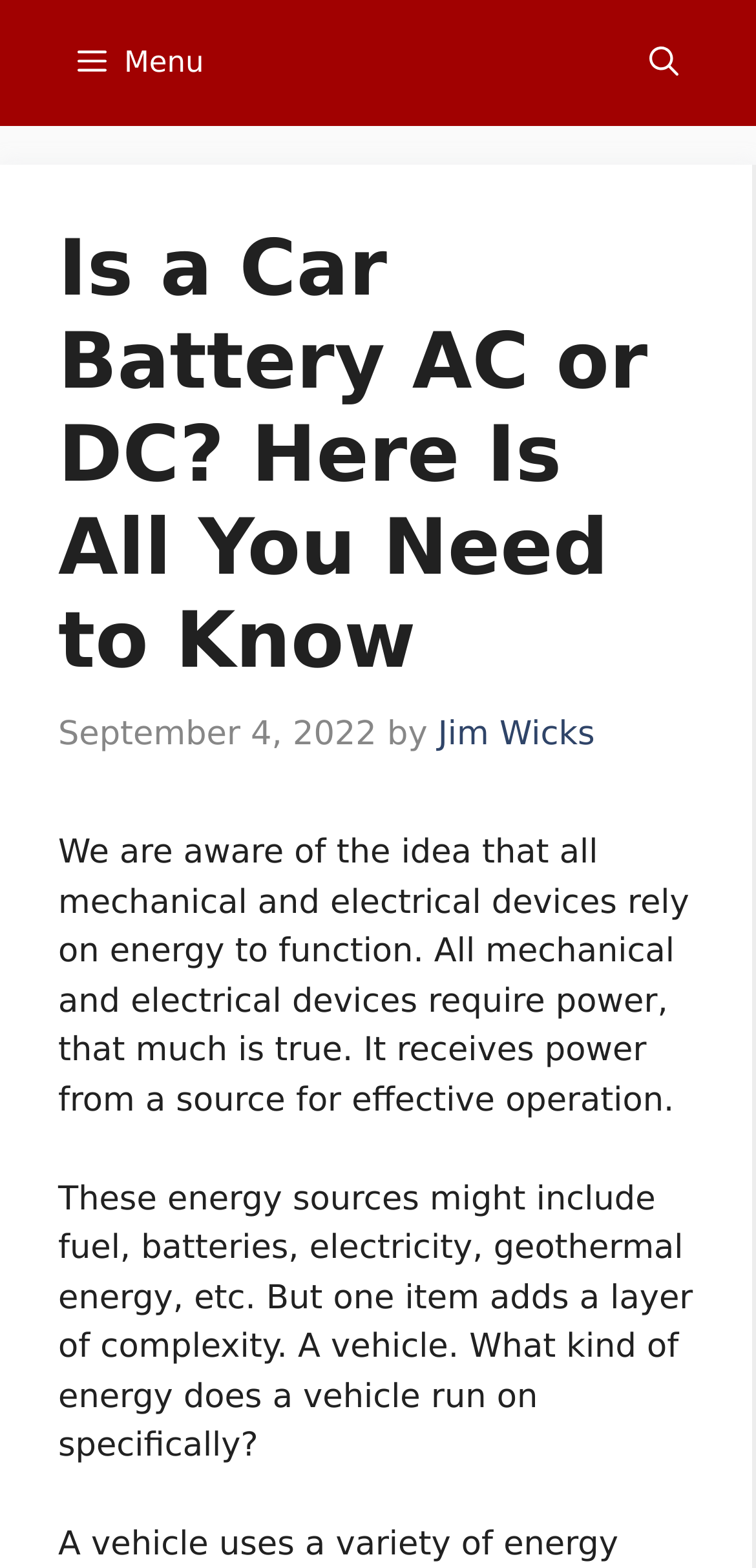Summarize the webpage in an elaborate manner.

The webpage is about the topic of car batteries, specifically whether they are AC or DC. At the top left corner, there is a button labeled "Menu" that controls a mobile menu. To the right of the button, there is a link to open a search bar. 

Below the top navigation elements, the main content area begins with a header that spans most of the width of the page. Within the header, there is a prominent heading that asks the question "Is a Car Battery AC or DC? Here Is All You Need to Know". 

Underneath the heading, there is a timestamp indicating that the article was published on September 4, 2022, followed by the author's name, "Jim Wicks", which is a clickable link. 

The main article text starts below the author information, with two paragraphs of text. The first paragraph discusses how all mechanical and electrical devices require power to function, and that they receive power from various sources. The second paragraph introduces the topic of vehicles and asks what kind of energy they run on specifically.